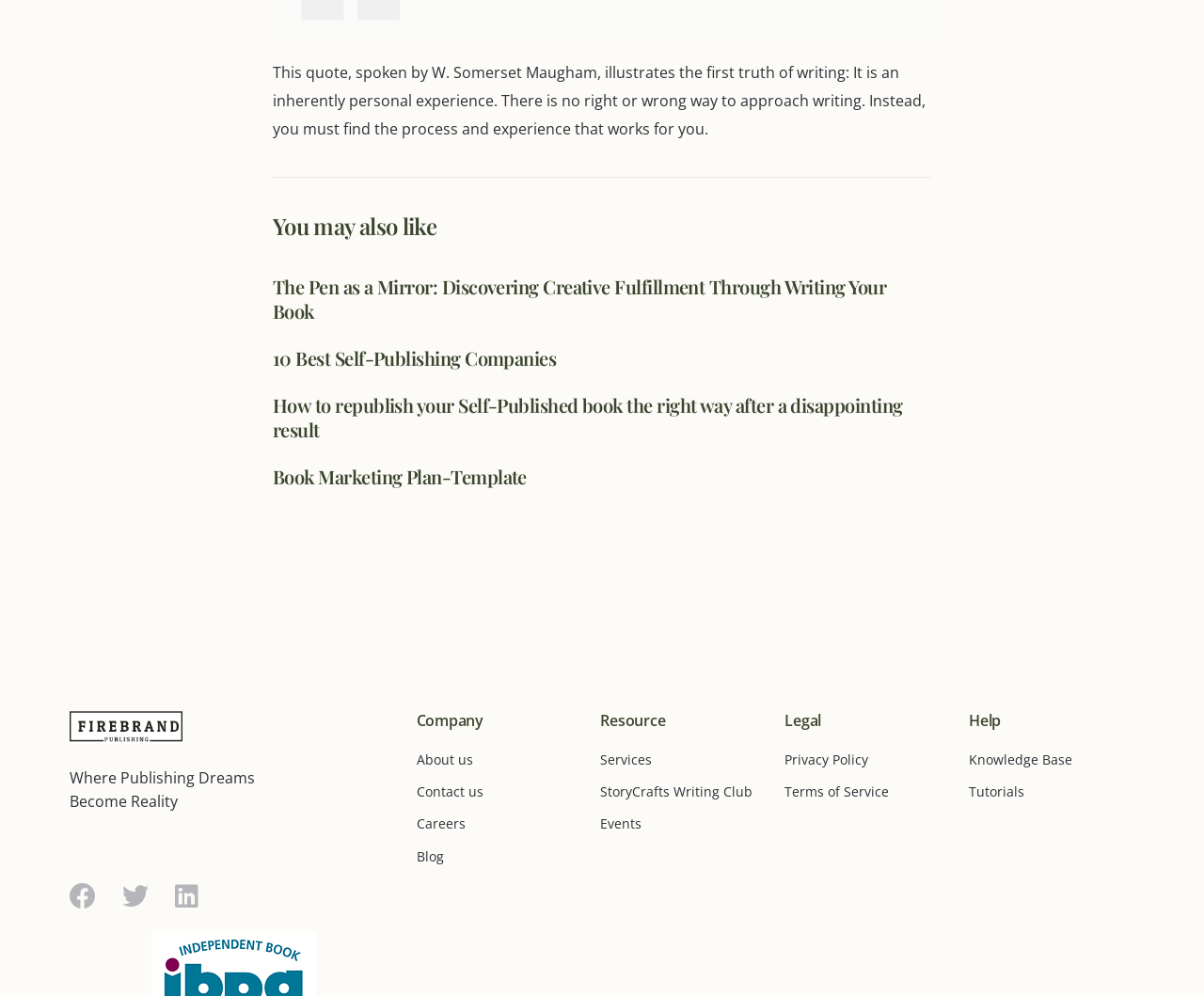Please locate the bounding box coordinates of the element that should be clicked to achieve the given instruction: "Visit the company's blog".

[0.346, 0.85, 0.483, 0.871]